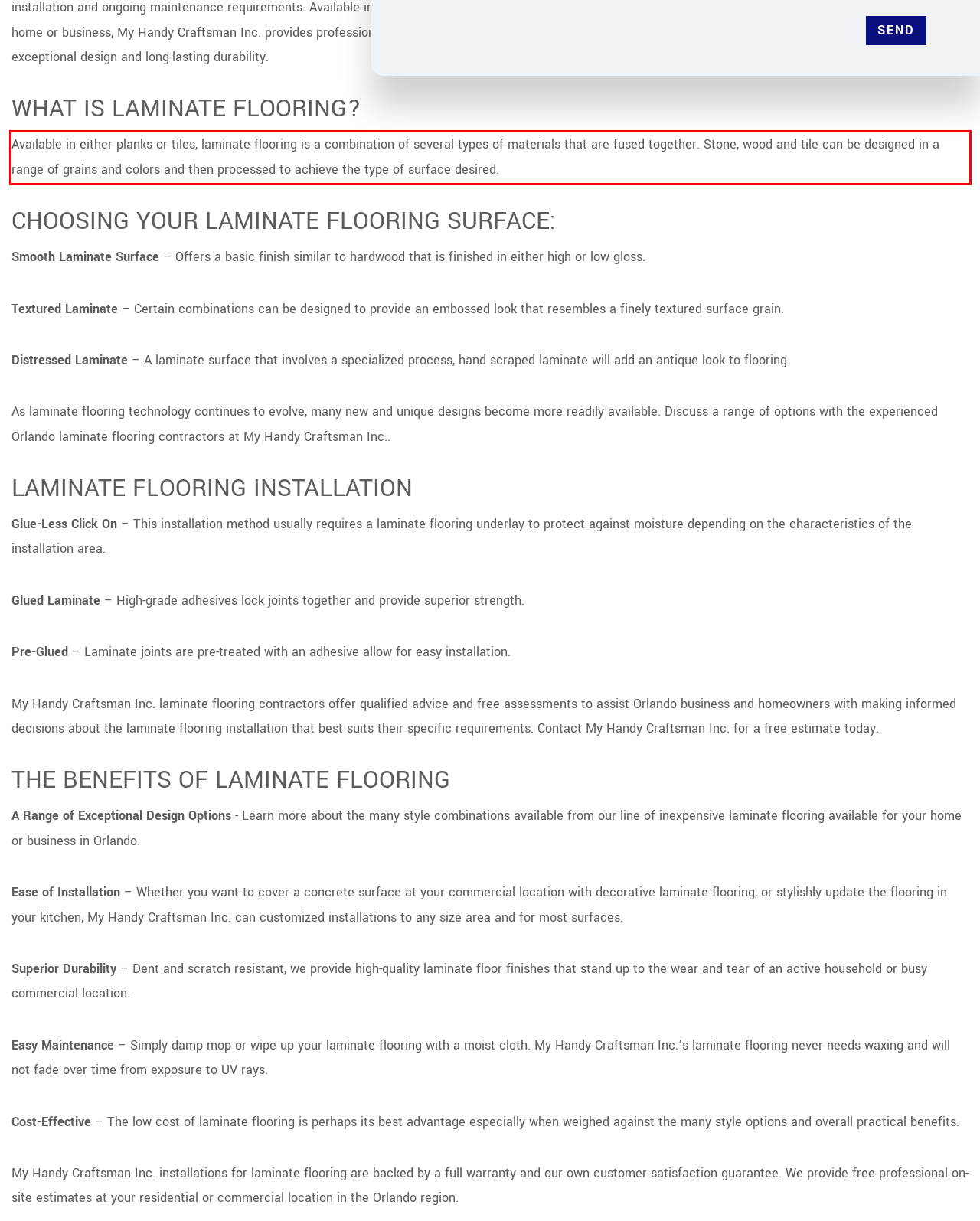You have a screenshot of a webpage with a red bounding box. Identify and extract the text content located inside the red bounding box.

Available in either planks or tiles, laminate flooring is a combination of several types of materials that are fused together. Stone, wood and tile can be designed in a range of grains and colors and then processed to achieve the type of surface desired.